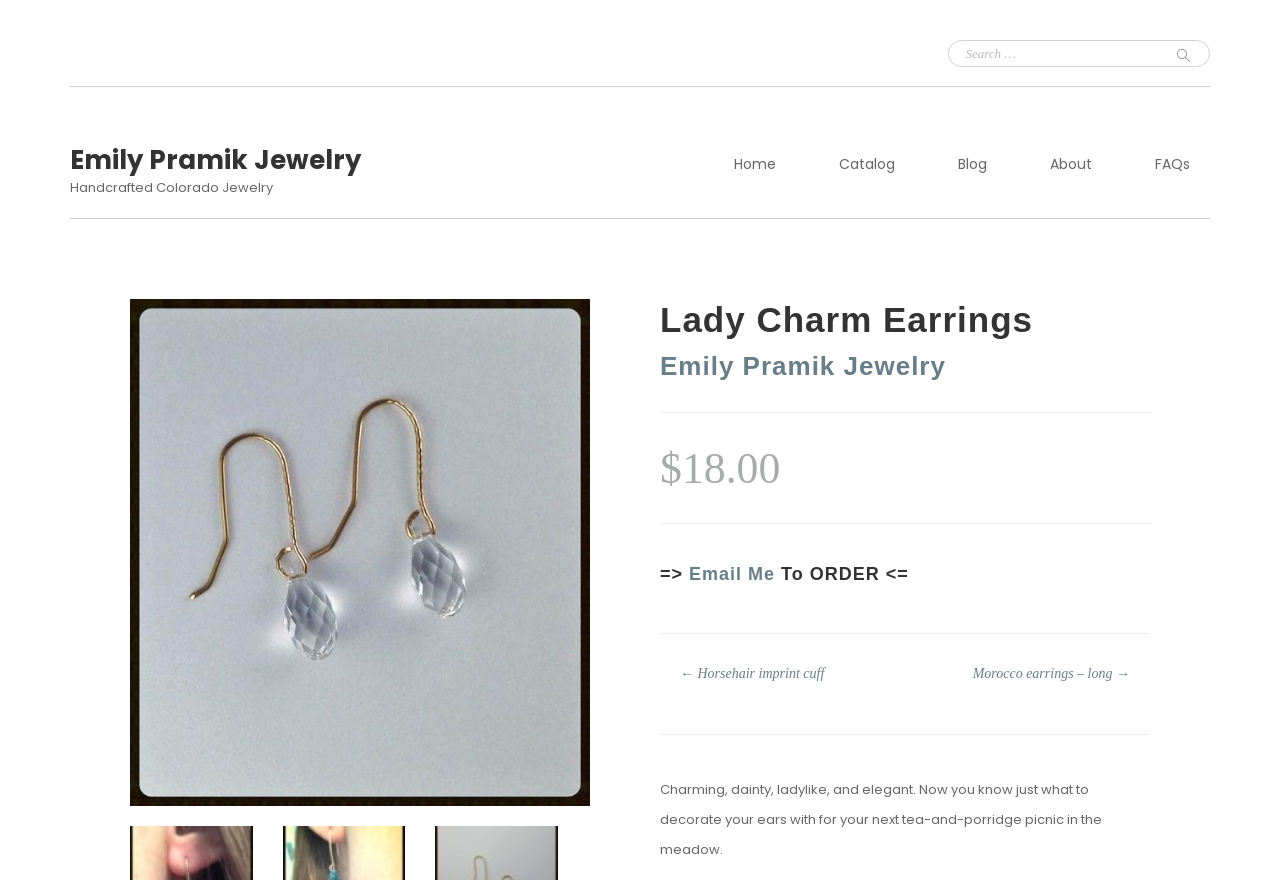Determine the bounding box coordinates of the element's region needed to click to follow the instruction: "View Catalog". Provide these coordinates as four float numbers between 0 and 1, formatted as [left, top, right, bottom].

[0.648, 0.144, 0.707, 0.23]